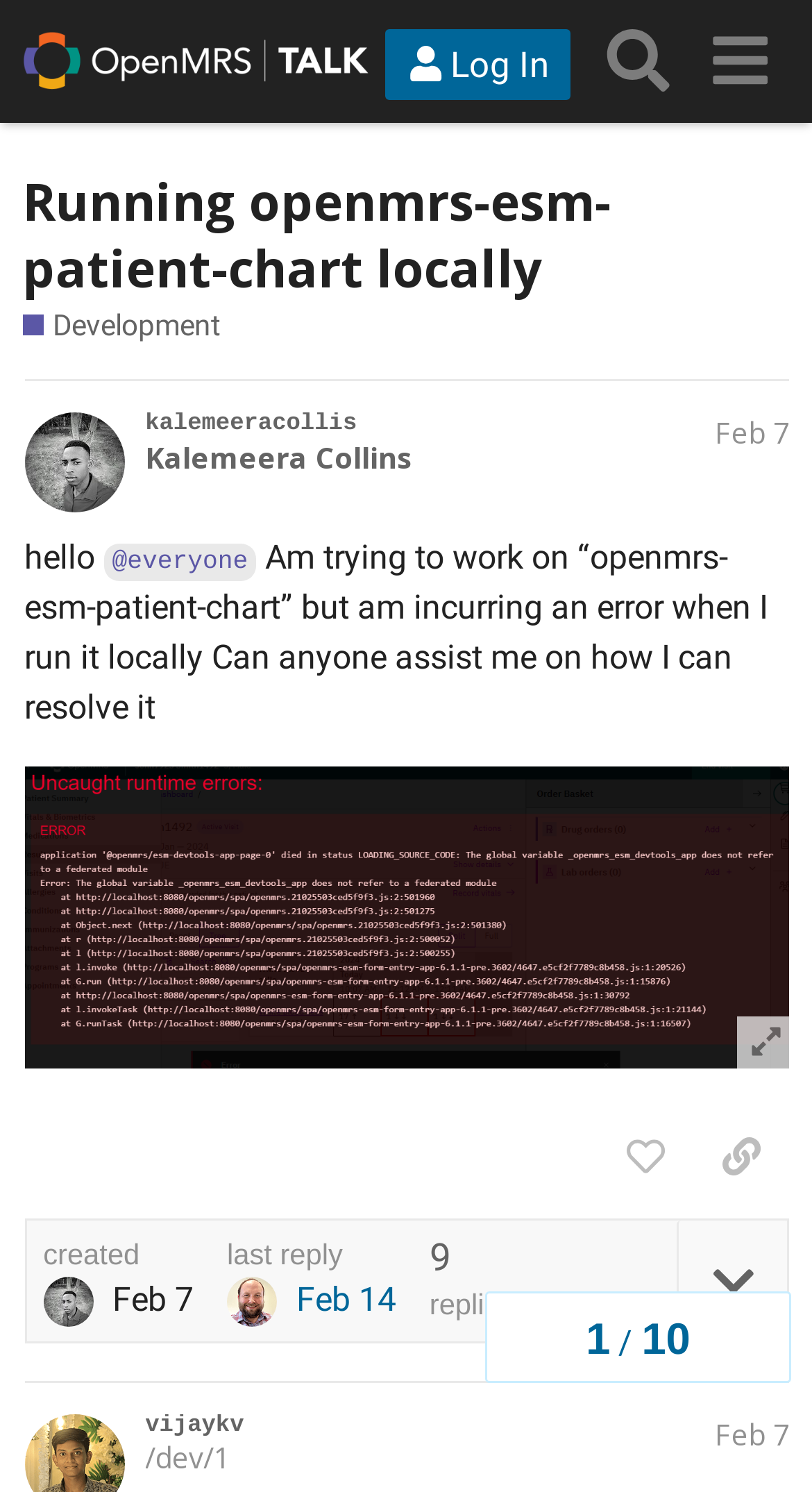Please find the bounding box coordinates of the clickable region needed to complete the following instruction: "Click on the 'Log In' button". The bounding box coordinates must consist of four float numbers between 0 and 1, i.e., [left, top, right, bottom].

[0.475, 0.019, 0.704, 0.067]